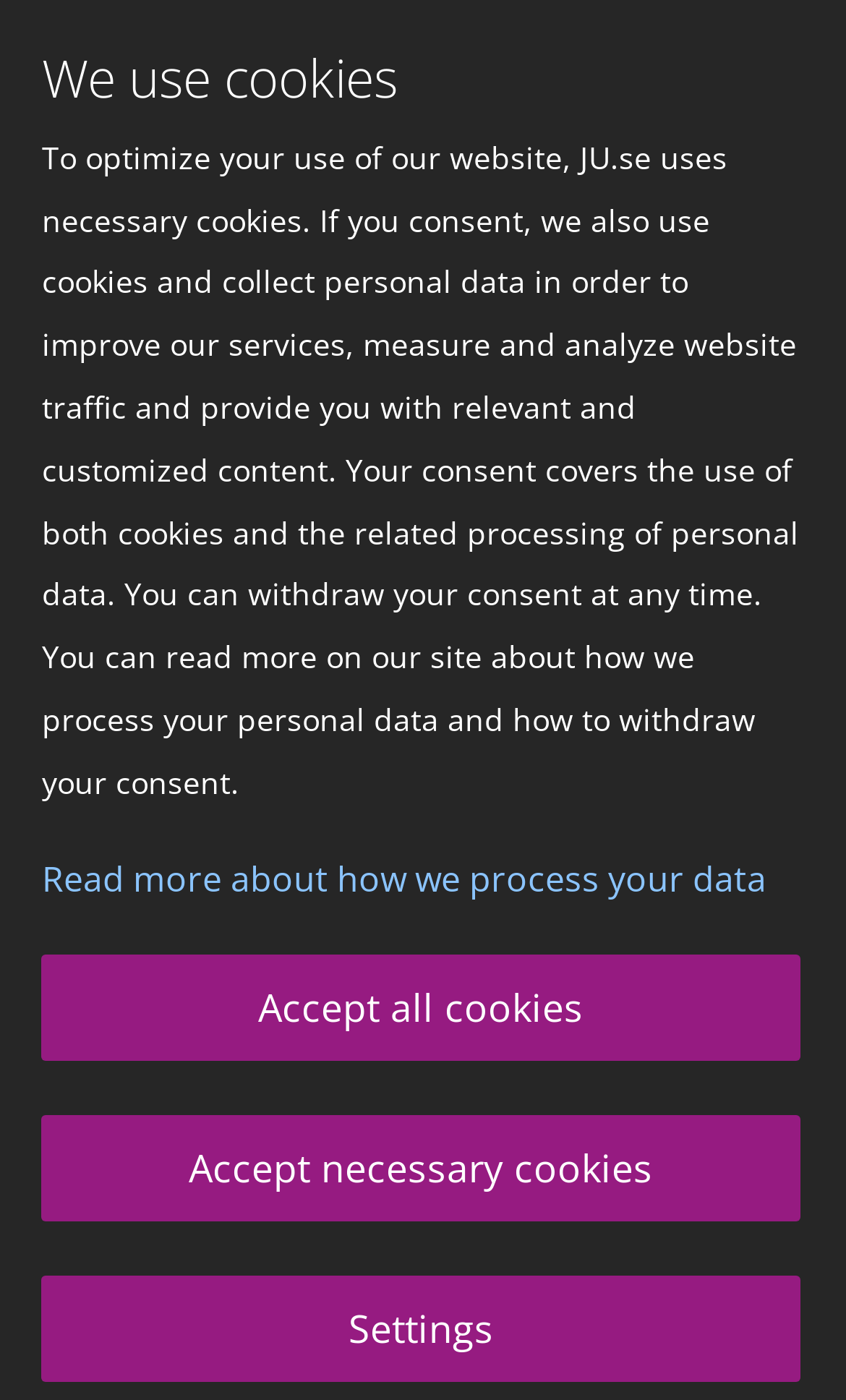Where is the STEP summit taking place?
Provide an in-depth answer to the question, covering all aspects.

The page mentions that researchers from JIBS will discuss ways to strengthen entrepreneurship processes in family businesses at the STEP summit in St. Gallen, indicating that the summit is taking place in St. Gallen.